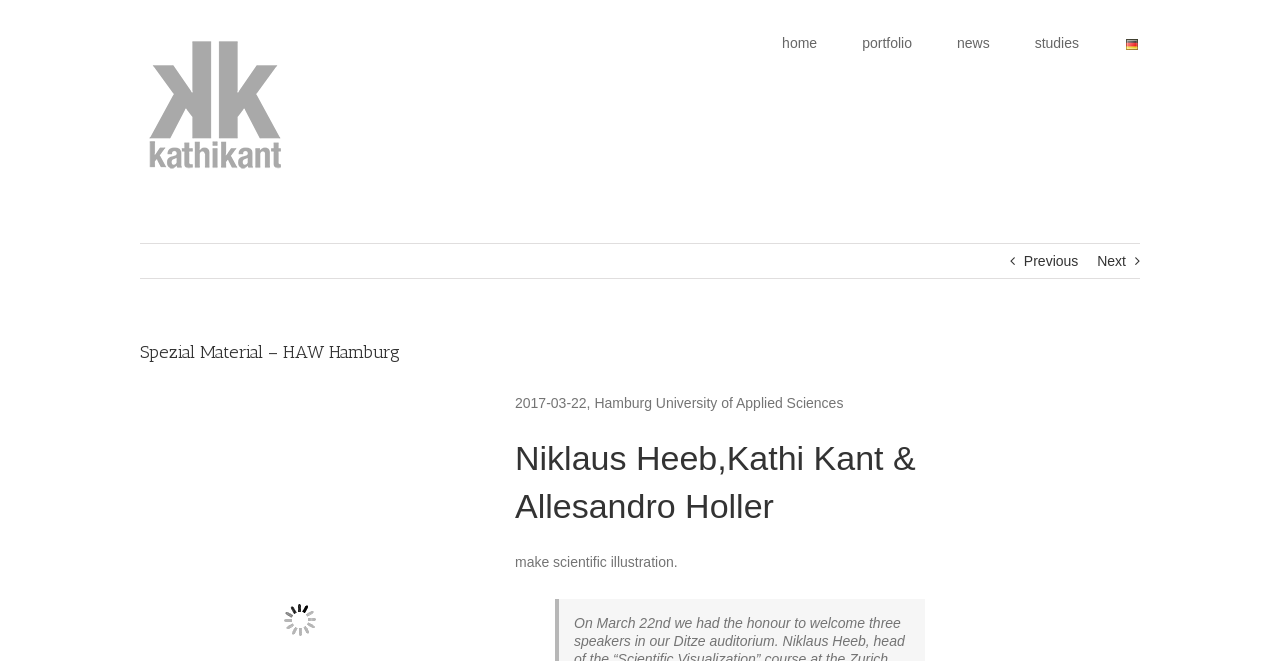How many navigation links are there?
Answer the question with detailed information derived from the image.

I counted the number of links under the 'Main Menu' navigation element, which are 'home', 'portfolio', 'news', 'studies', and 'Deutsch'.